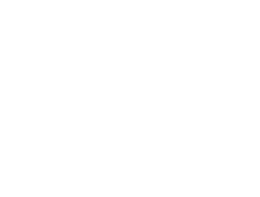What type of users is App Builder 2023.12 appealing to?
From the details in the image, answer the question comprehensively.

The caption highlights that App Builder 2023.12 is appealing to both novice and experienced developers, suggesting that the software is designed to be user-friendly and accessible to a wide range of users, regardless of their level of experience in app development.